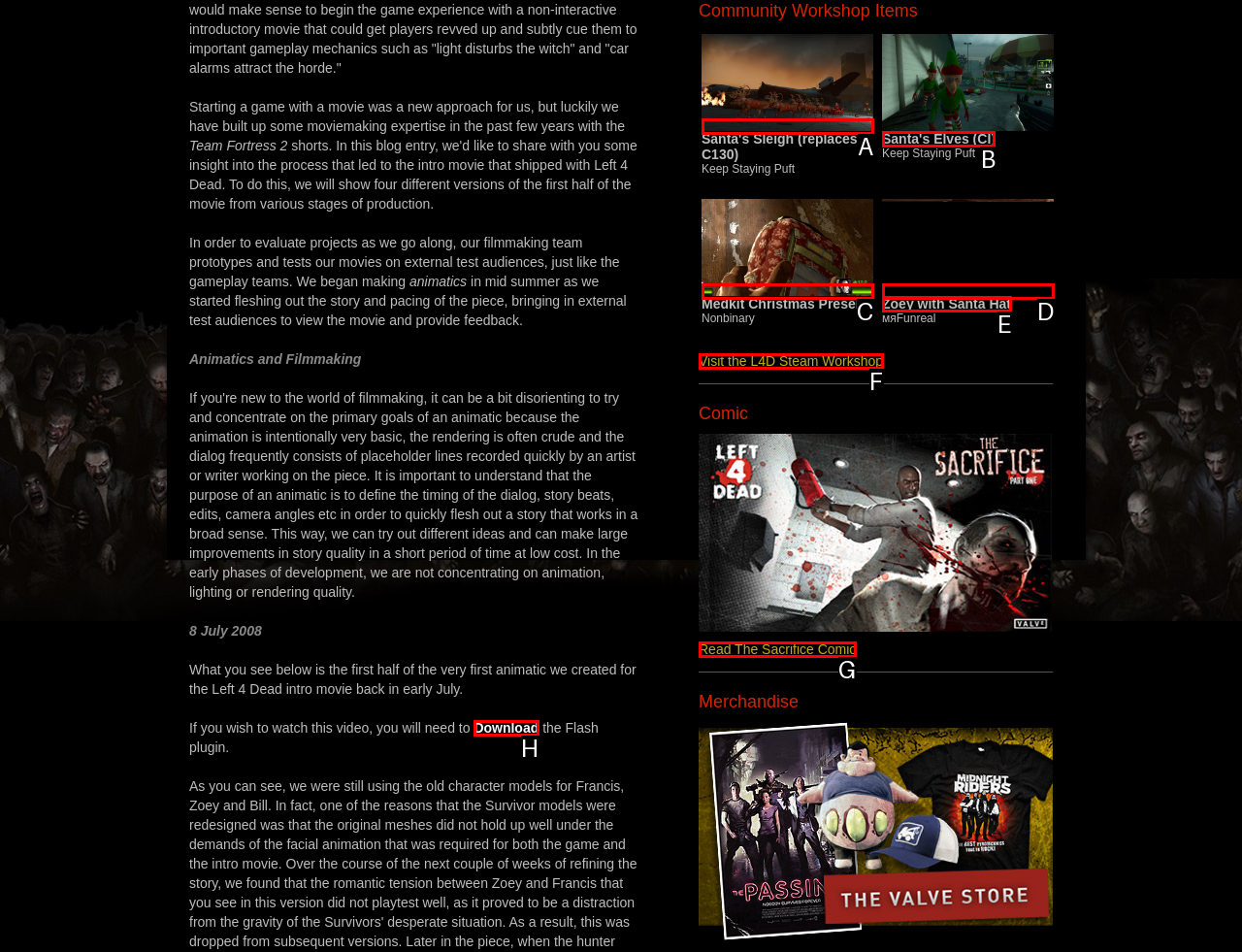Given the description: parent_node: Santa's Sleigh (replaces C130), select the HTML element that matches it best. Reply with the letter of the chosen option directly.

A